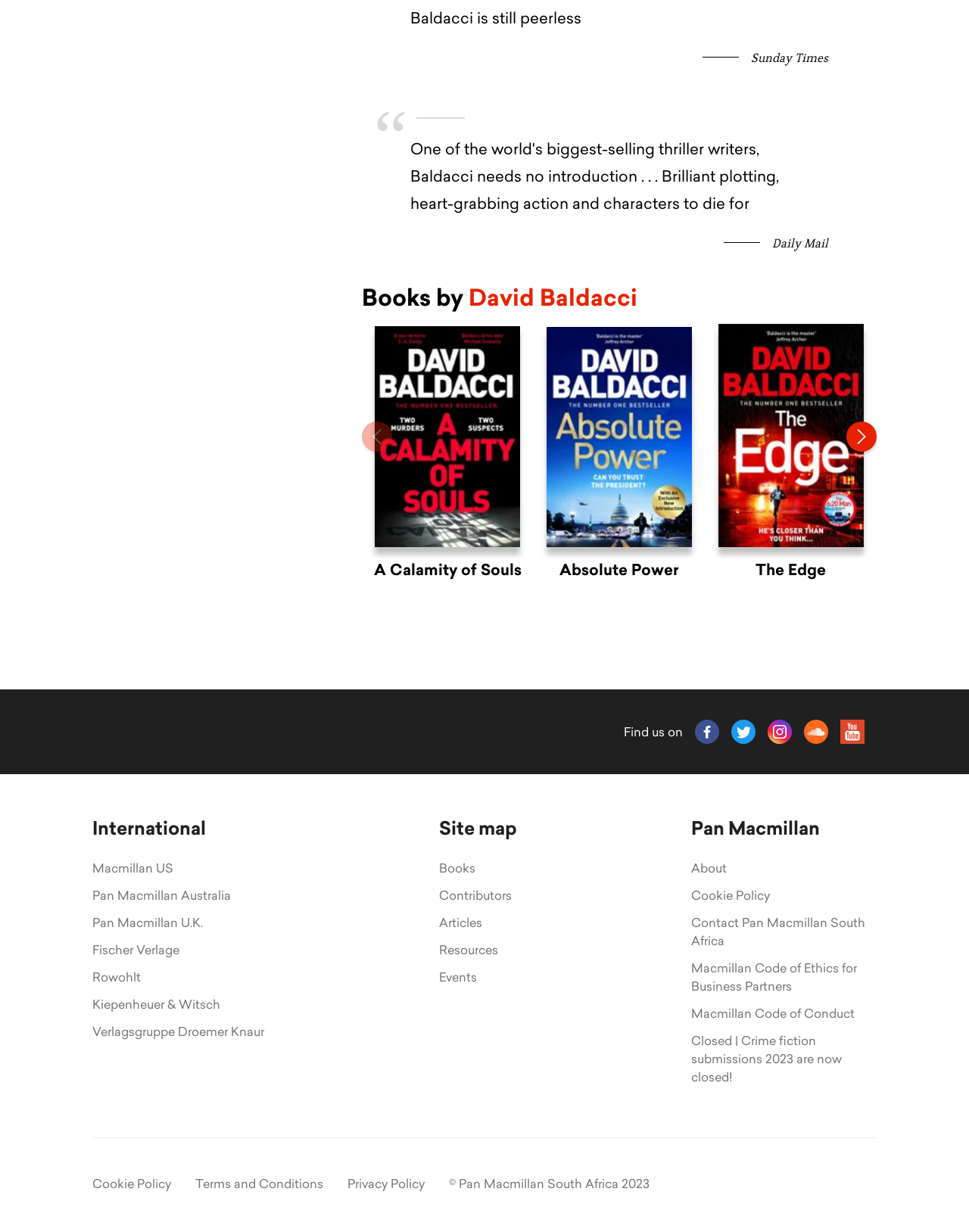Answer the question with a single word or phrase: 
How many book covers are displayed?

3